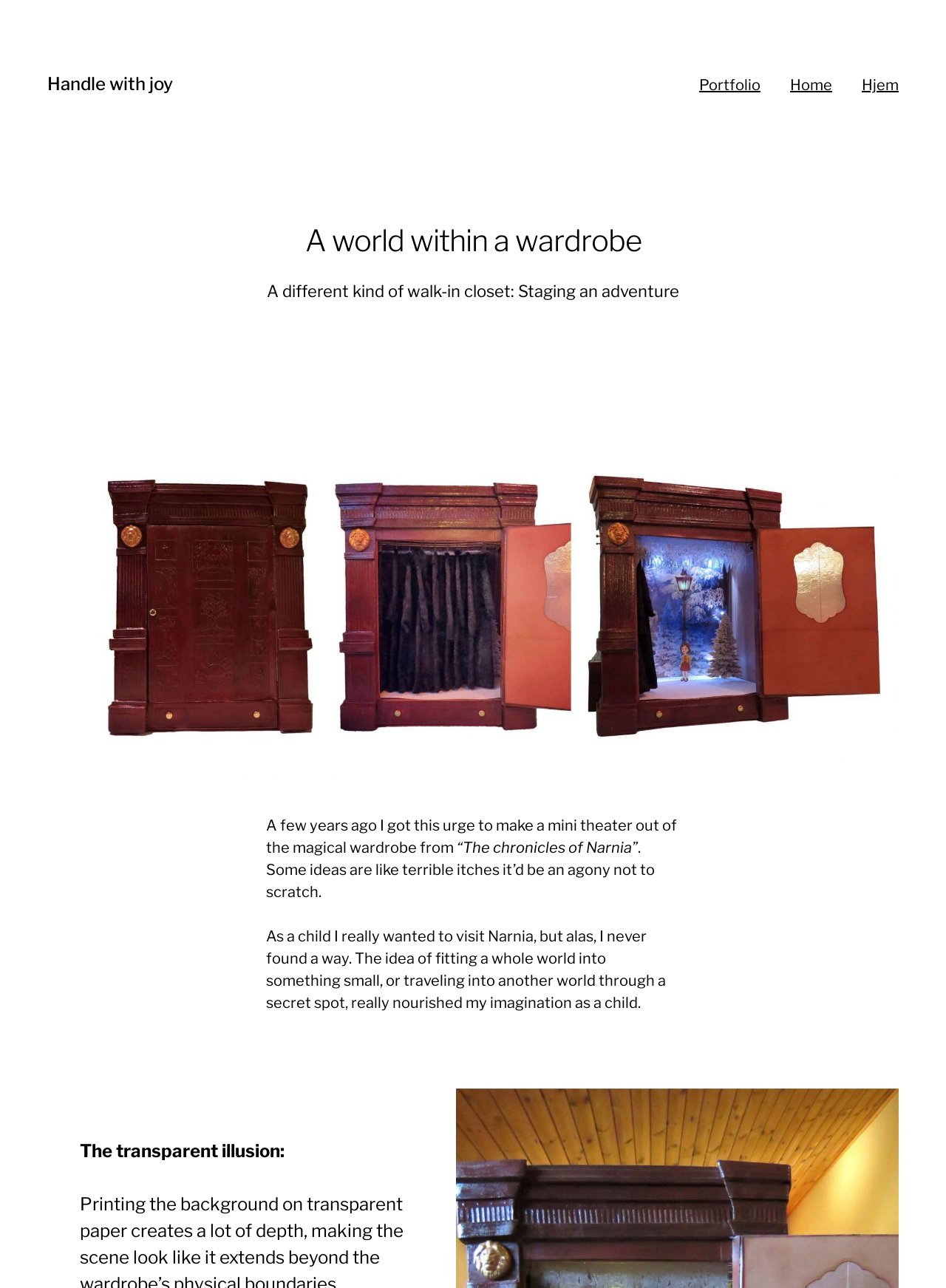What is the name of the magical wardrobe?
Please analyze the image and answer the question with as much detail as possible.

Based on the text 'A few years ago I got this urge to make a mini theater out of the magical wardrobe from “The chronicles of Narnia”', we can infer that the magical wardrobe is from 'The chronicles of Narnia', which is commonly referred to as Narnia.